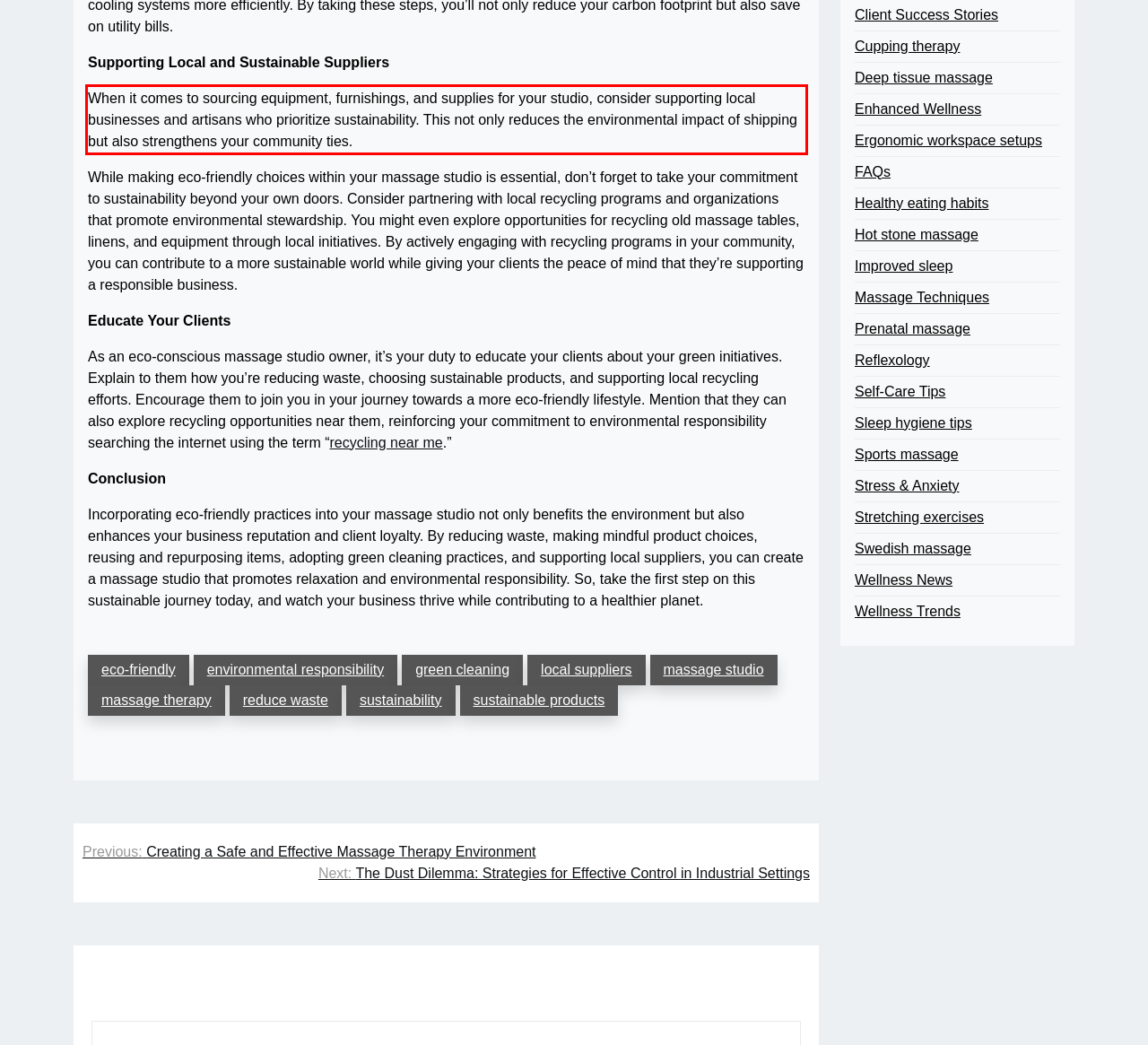Given a webpage screenshot, locate the red bounding box and extract the text content found inside it.

When it comes to sourcing equipment, furnishings, and supplies for your studio, consider supporting local businesses and artisans who prioritize sustainability. This not only reduces the environmental impact of shipping but also strengthens your community ties.